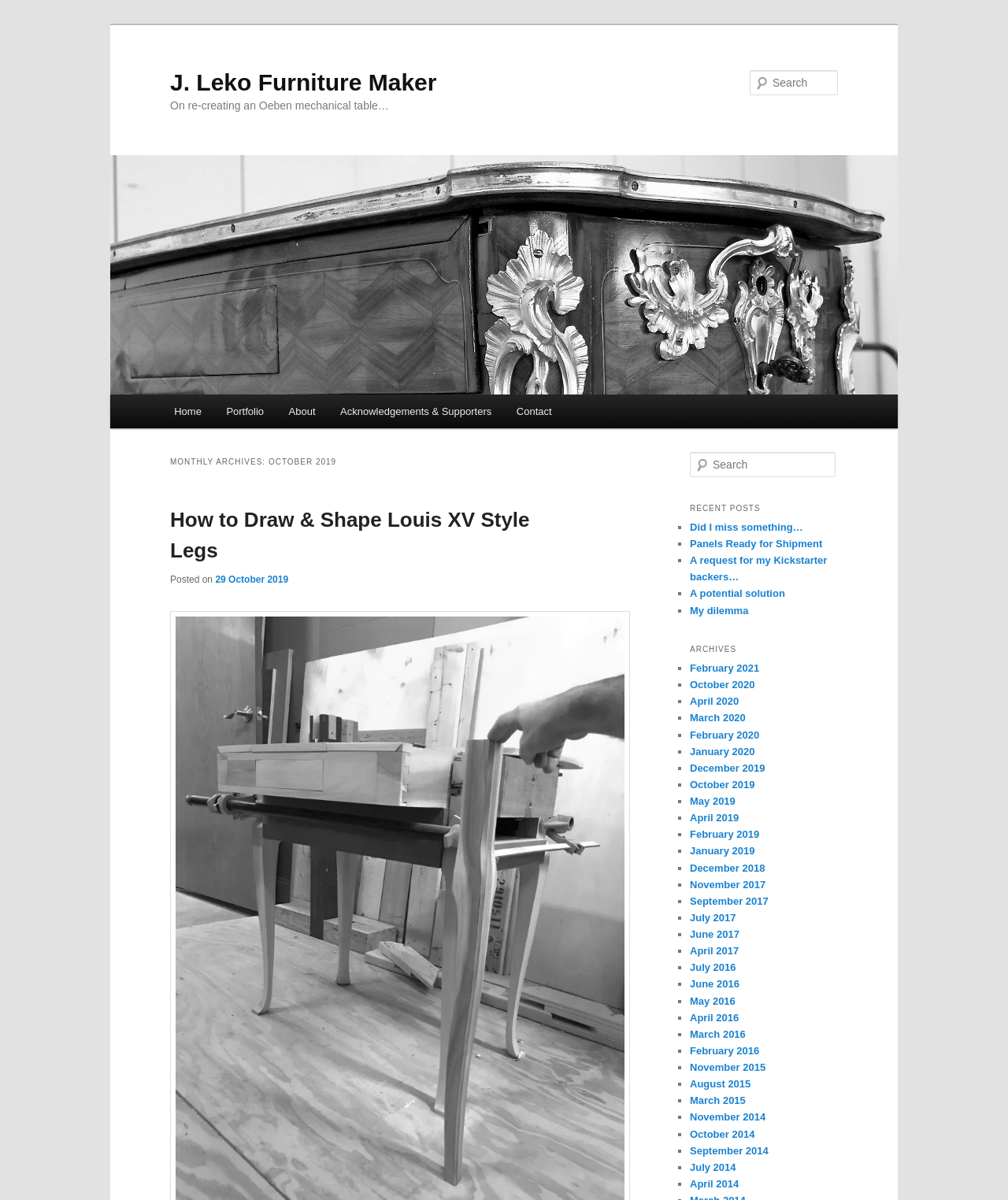Identify the bounding box for the described UI element. Provide the coordinates in (top-left x, top-left y, bottom-right x, bottom-right y) format with values ranging from 0 to 1: J. Leko Furniture Maker

[0.169, 0.058, 0.433, 0.079]